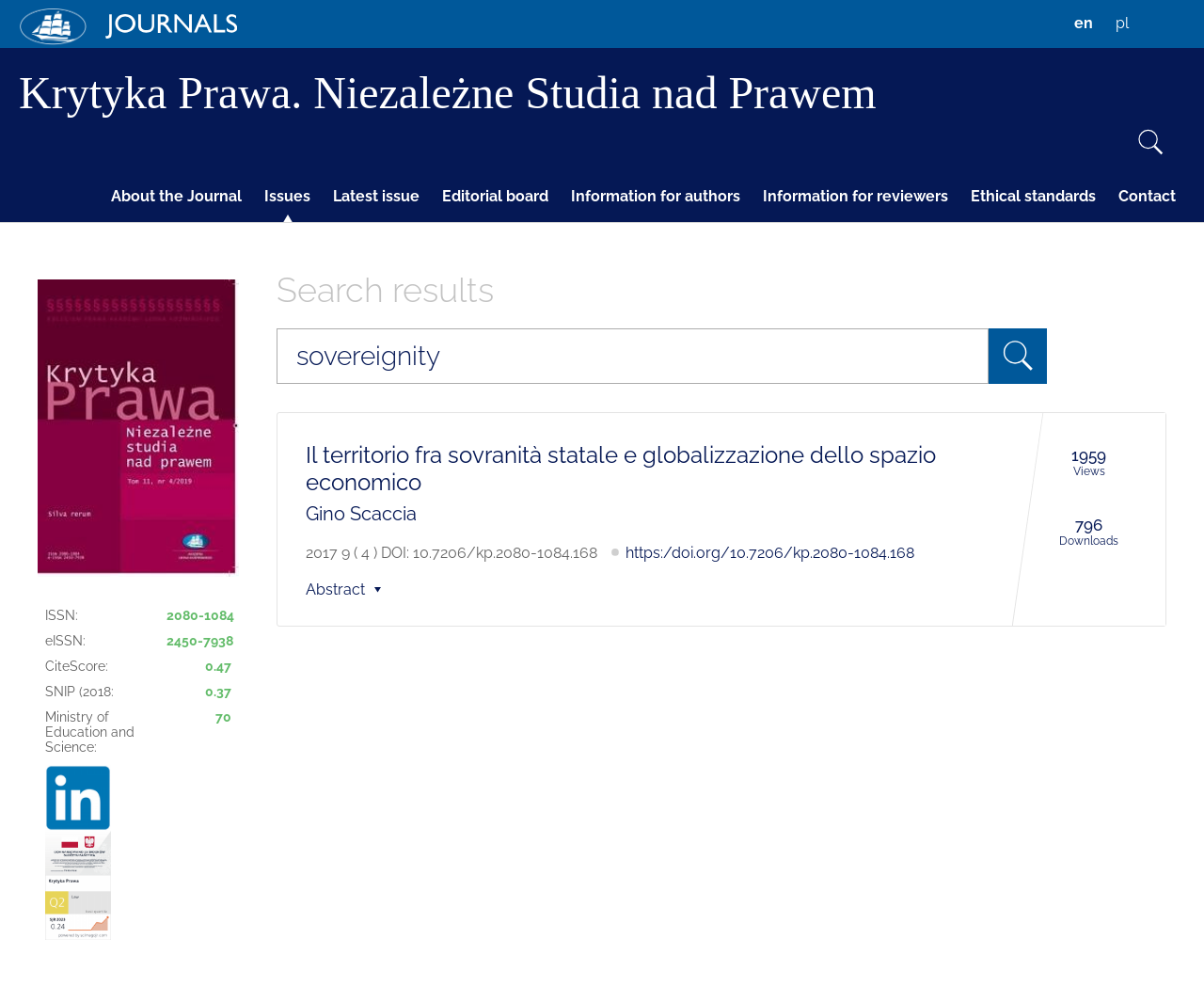Identify the bounding box coordinates of the part that should be clicked to carry out this instruction: "Click the link to view the editorial board".

[0.359, 0.173, 0.463, 0.225]